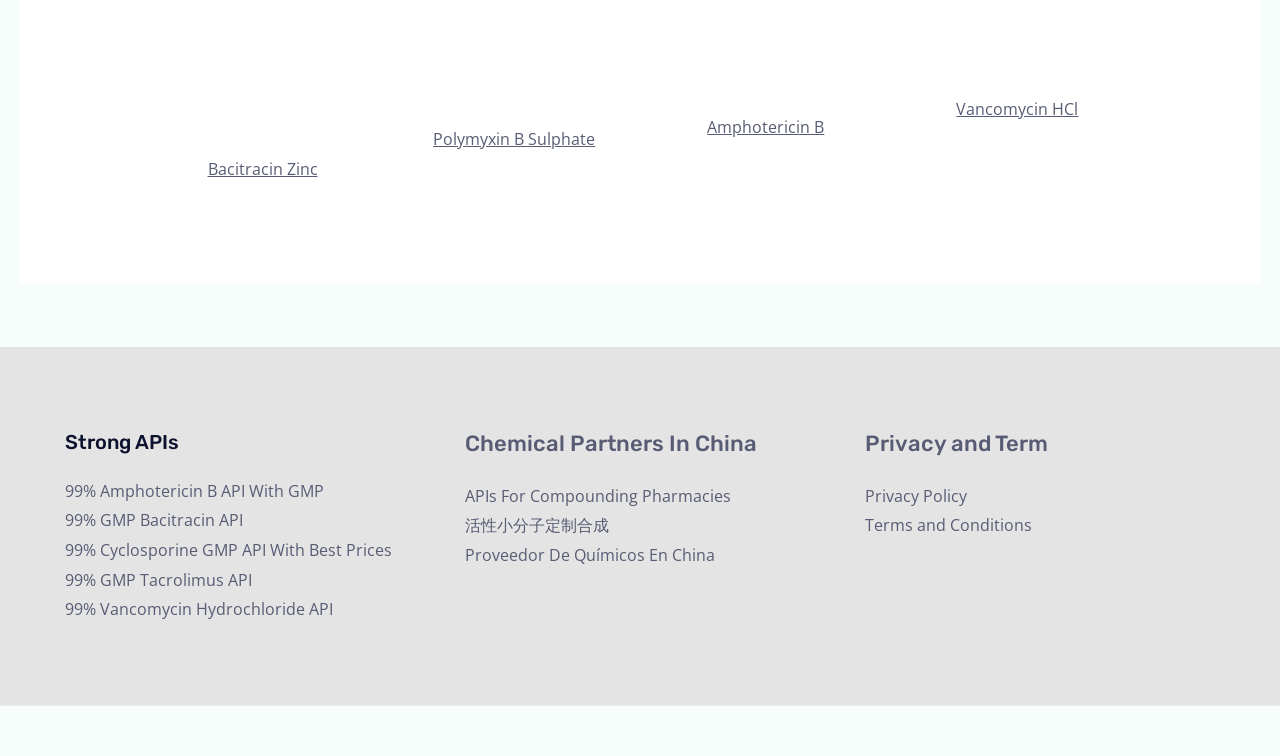Identify the bounding box coordinates of the region that needs to be clicked to carry out this instruction: "Browse Vancomycin Hydrochloride API". Provide these coordinates as four float numbers ranging from 0 to 1, i.e., [left, top, right, bottom].

[0.051, 0.792, 0.26, 0.821]